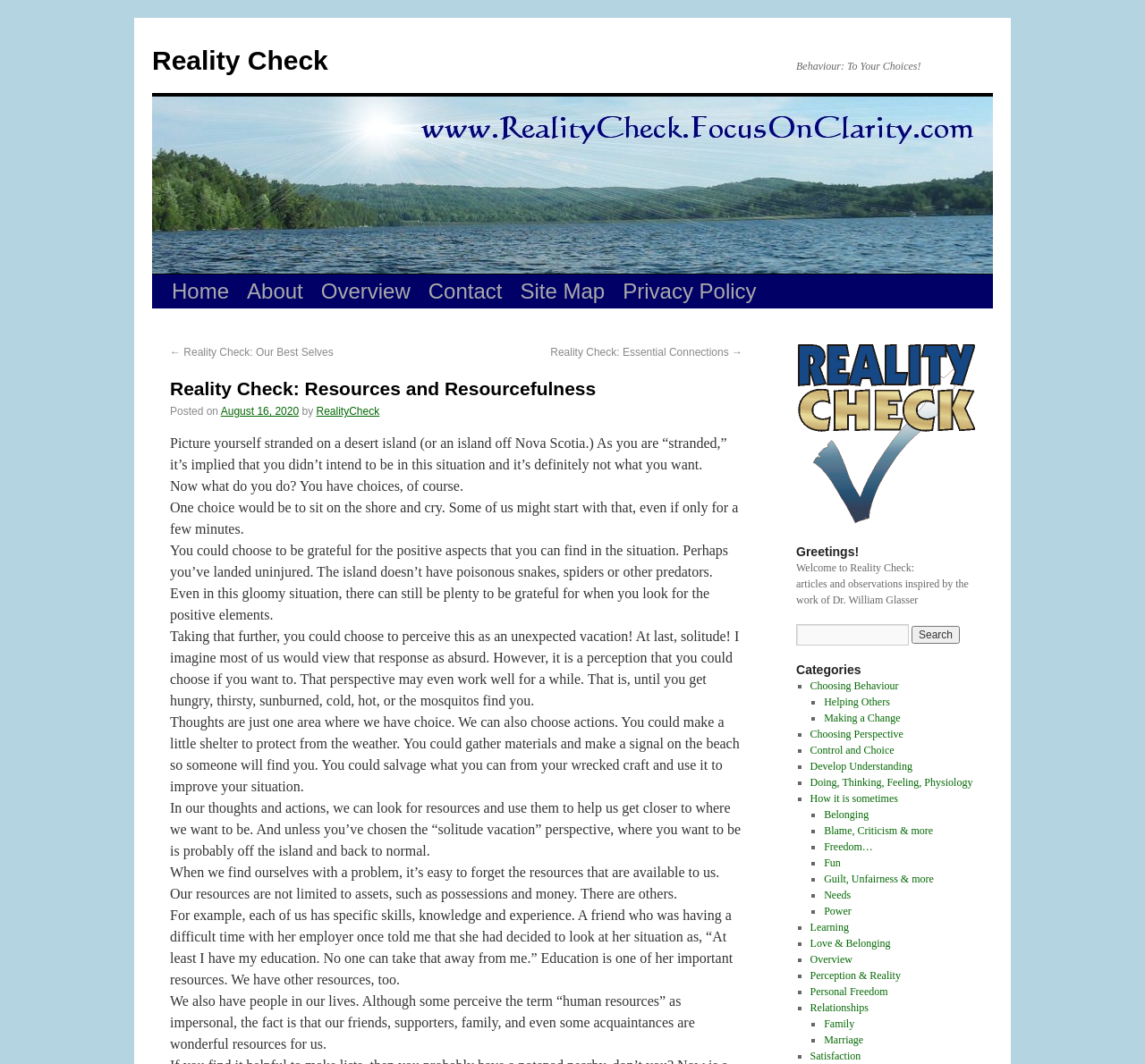Please provide the bounding box coordinates for the element that needs to be clicked to perform the following instruction: "Click on the CLINICIANS link". The coordinates should be given as four float numbers between 0 and 1, i.e., [left, top, right, bottom].

None